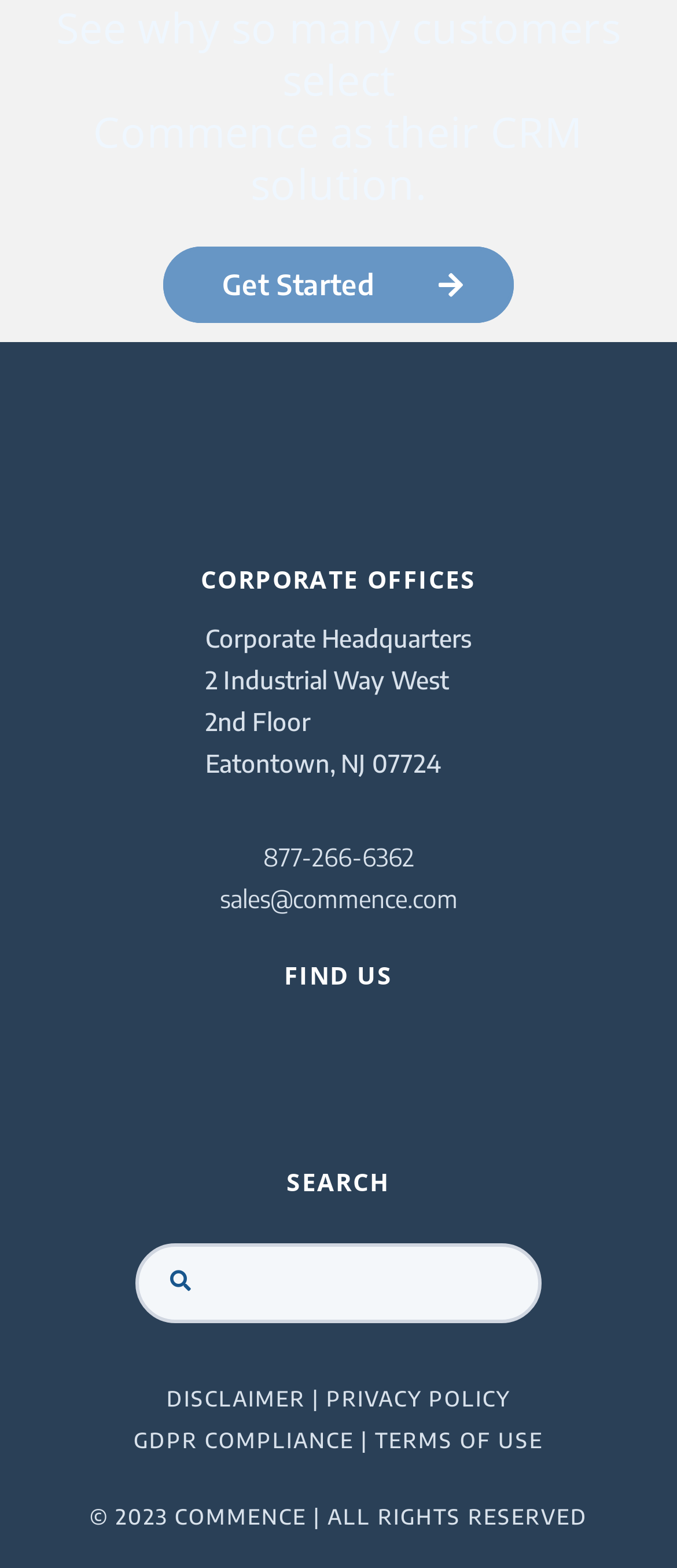What is the address of the company's headquarters?
Answer with a single word or phrase by referring to the visual content.

2 Industrial Way West, 2nd Floor, Eatontown, NJ 07724